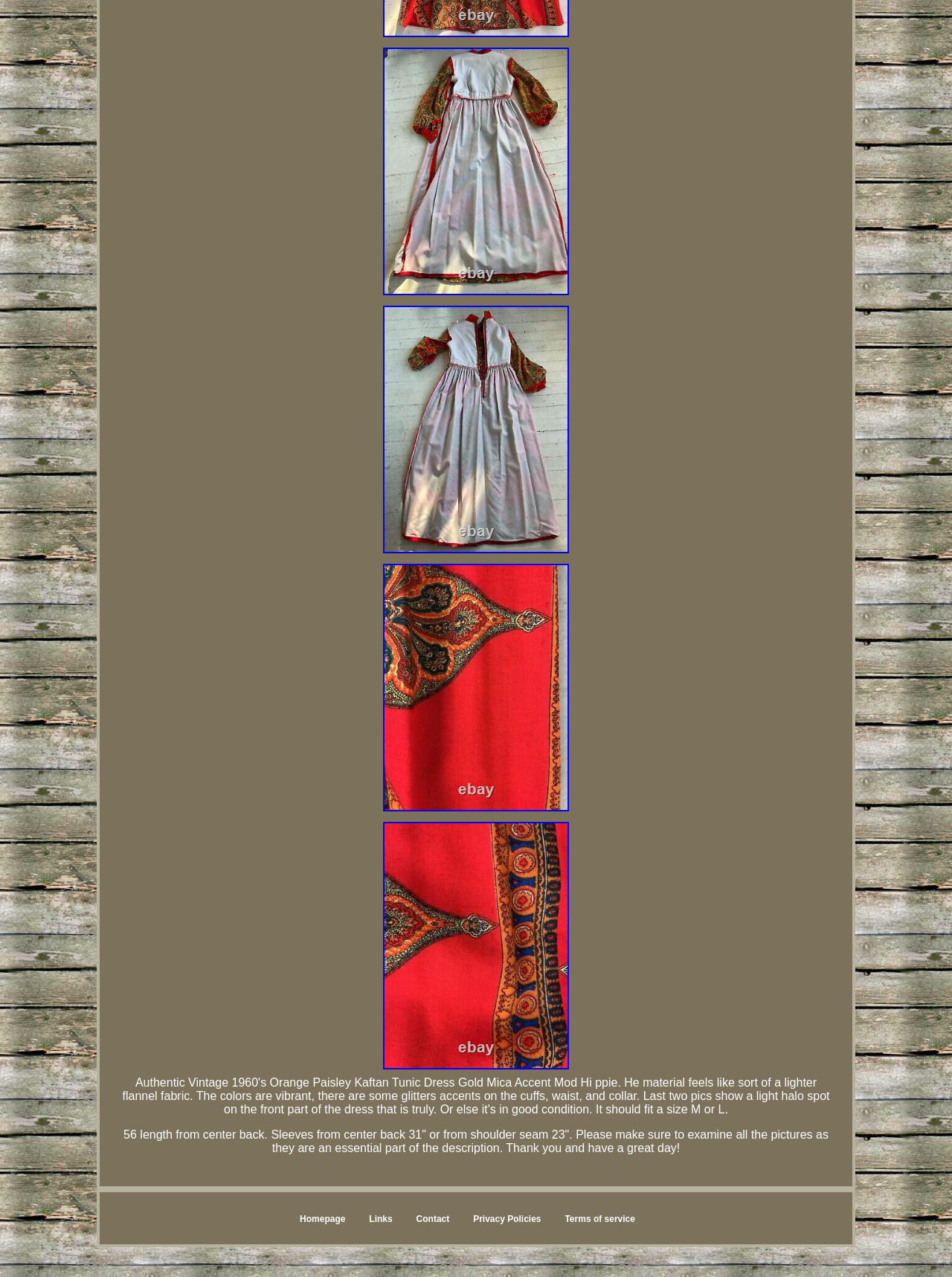Examine the image and give a thorough answer to the following question:
What is the length of the dress?

According to the StaticText element, the length of the dress from the center back is 56 inches, which is an essential part of the product description.